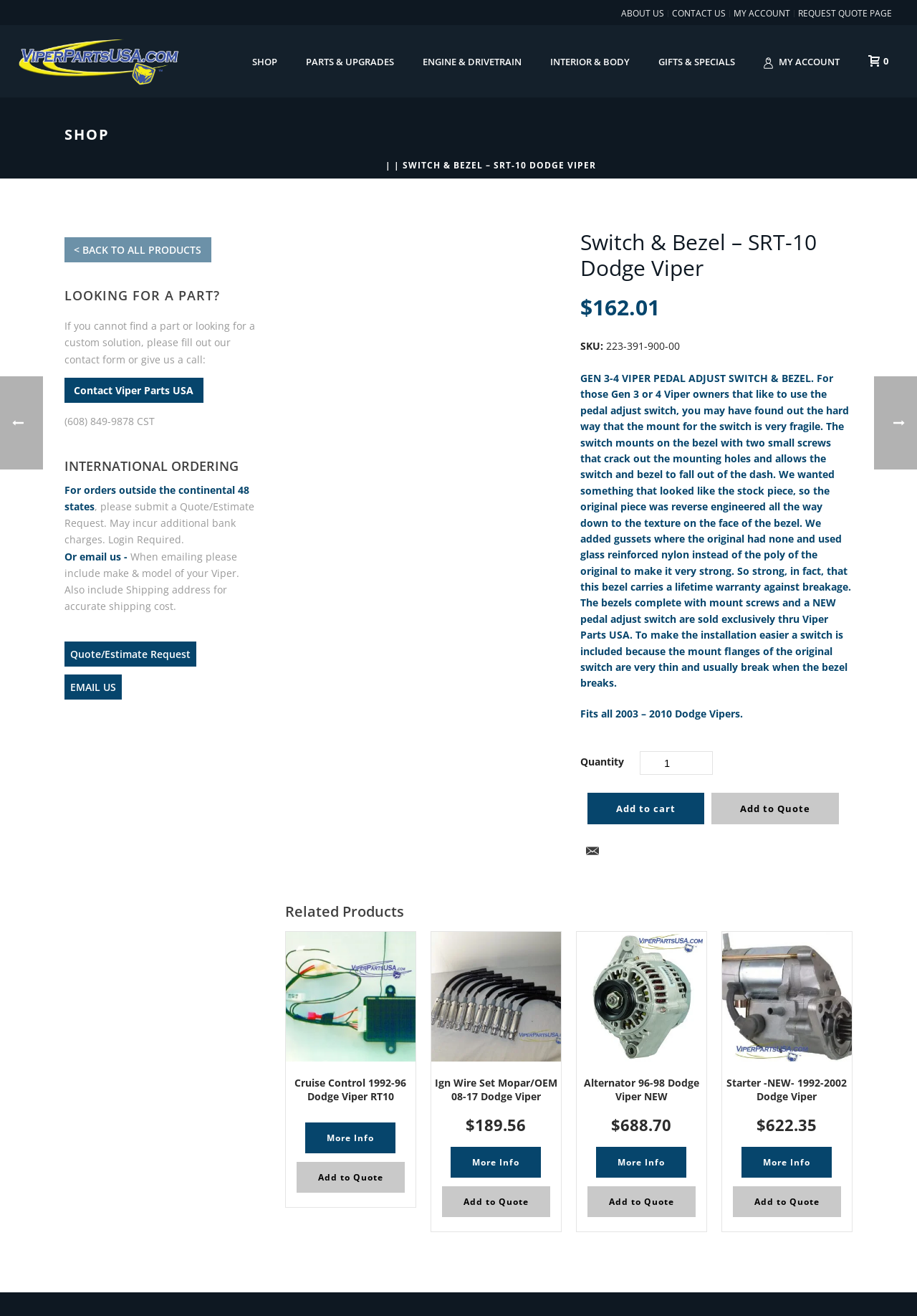Based on the image, please elaborate on the answer to the following question:
What is the product name?

I found the product name by looking at the heading 'Switch & Bezel – SRT-10 Dodge Viper' which is located at the top of the page, and also by reading the description of the product which starts with 'GEN 3-4 VIPER PEDAL ADJUST SWITCH & BEZEL'.